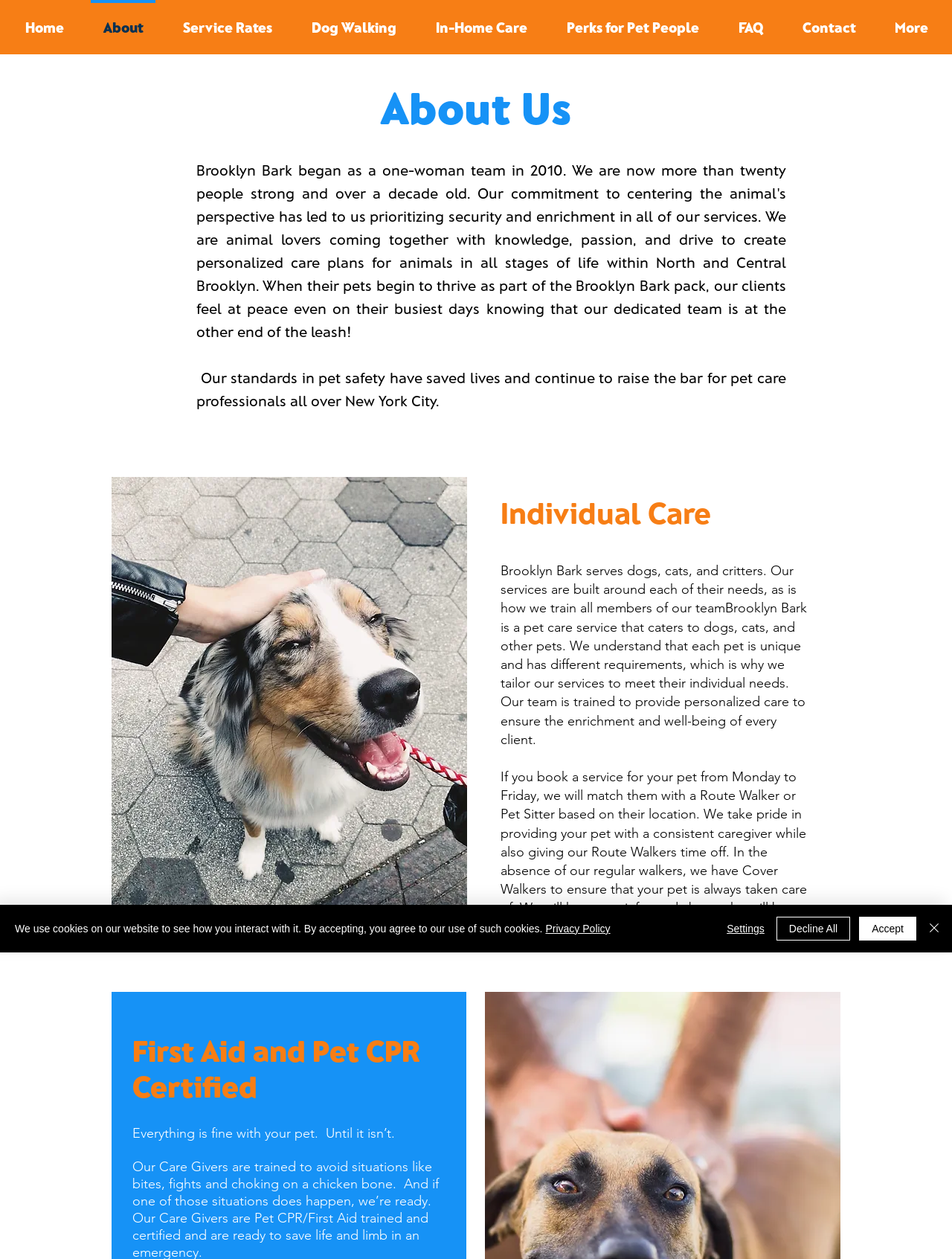Please determine the bounding box coordinates of the element to click on in order to accomplish the following task: "Click the Home link". Ensure the coordinates are four float numbers ranging from 0 to 1, i.e., [left, top, right, bottom].

[0.005, 0.0, 0.088, 0.033]